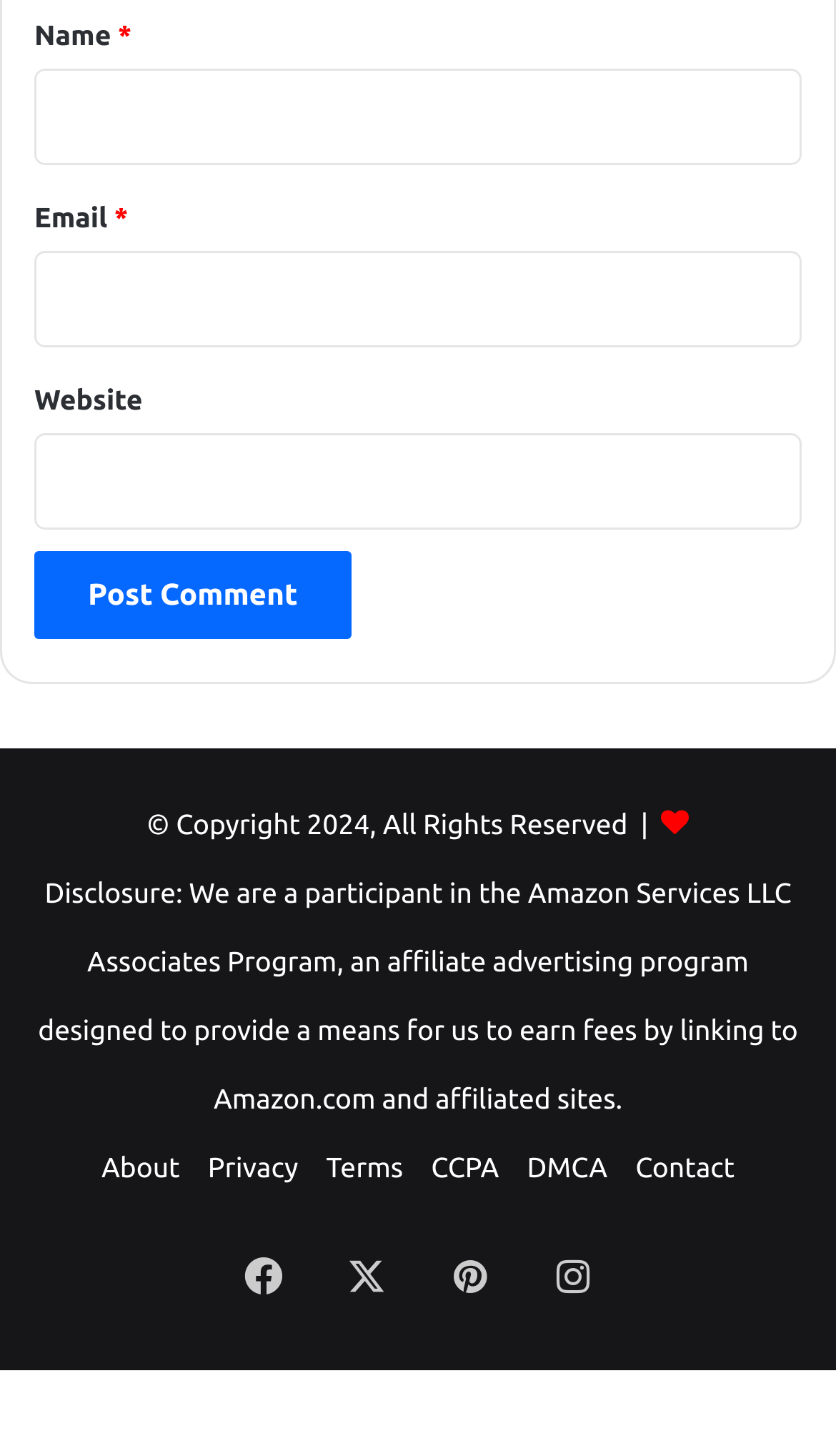How many social media links are available?
Look at the screenshot and give a one-word or phrase answer.

5